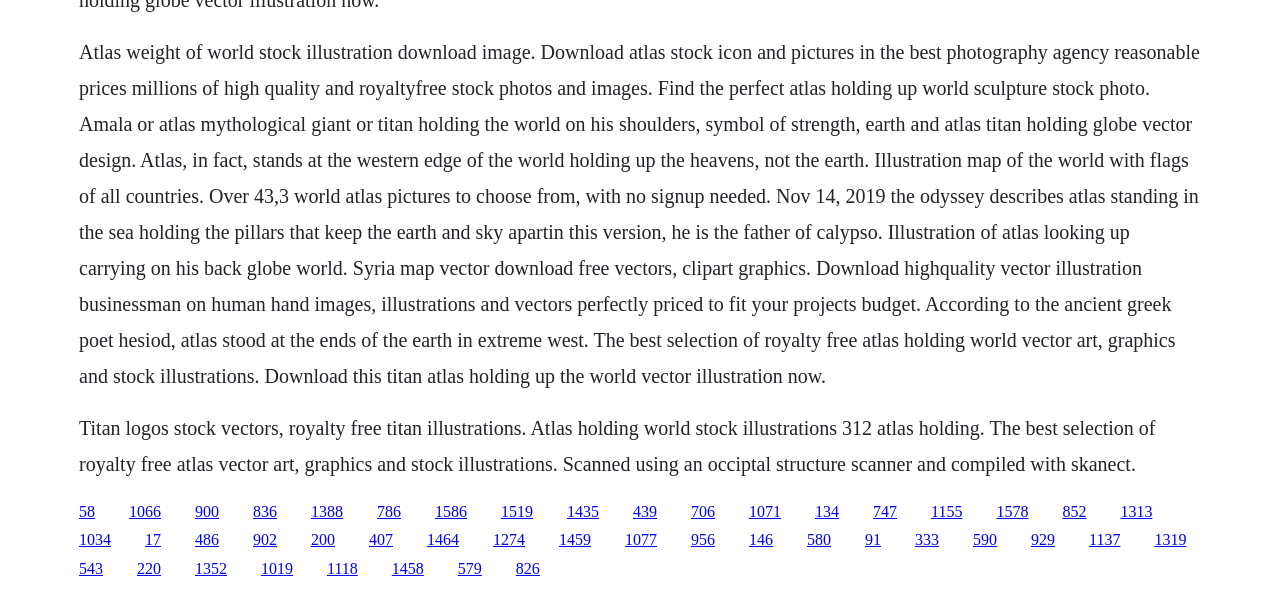Locate the bounding box coordinates of the element that should be clicked to fulfill the instruction: "Explore royalty free atlas vector art".

[0.243, 0.849, 0.268, 0.878]